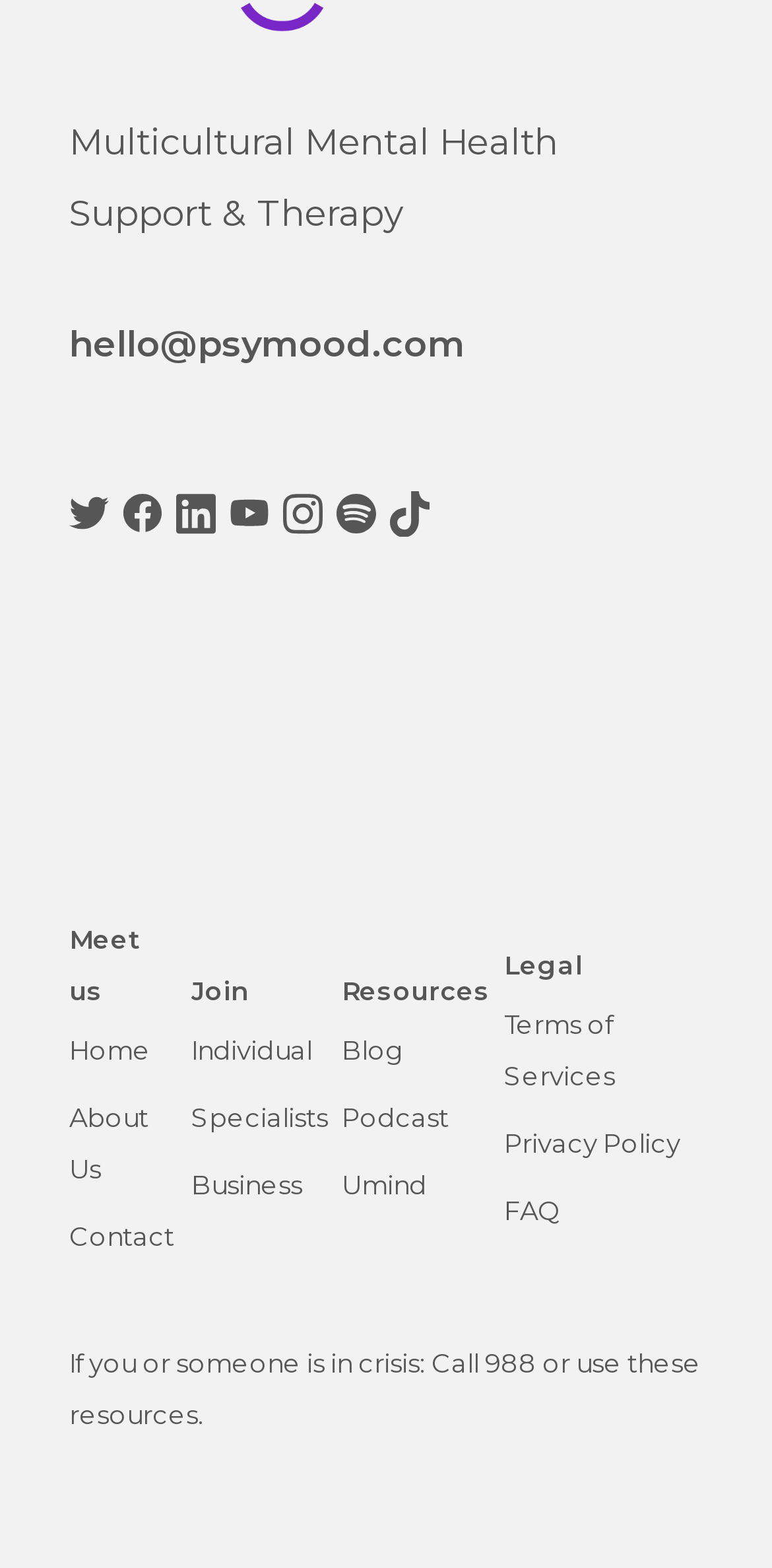Indicate the bounding box coordinates of the element that must be clicked to execute the instruction: "Click the 'Individual' link". The coordinates should be given as four float numbers between 0 and 1, i.e., [left, top, right, bottom].

[0.248, 0.659, 0.404, 0.679]